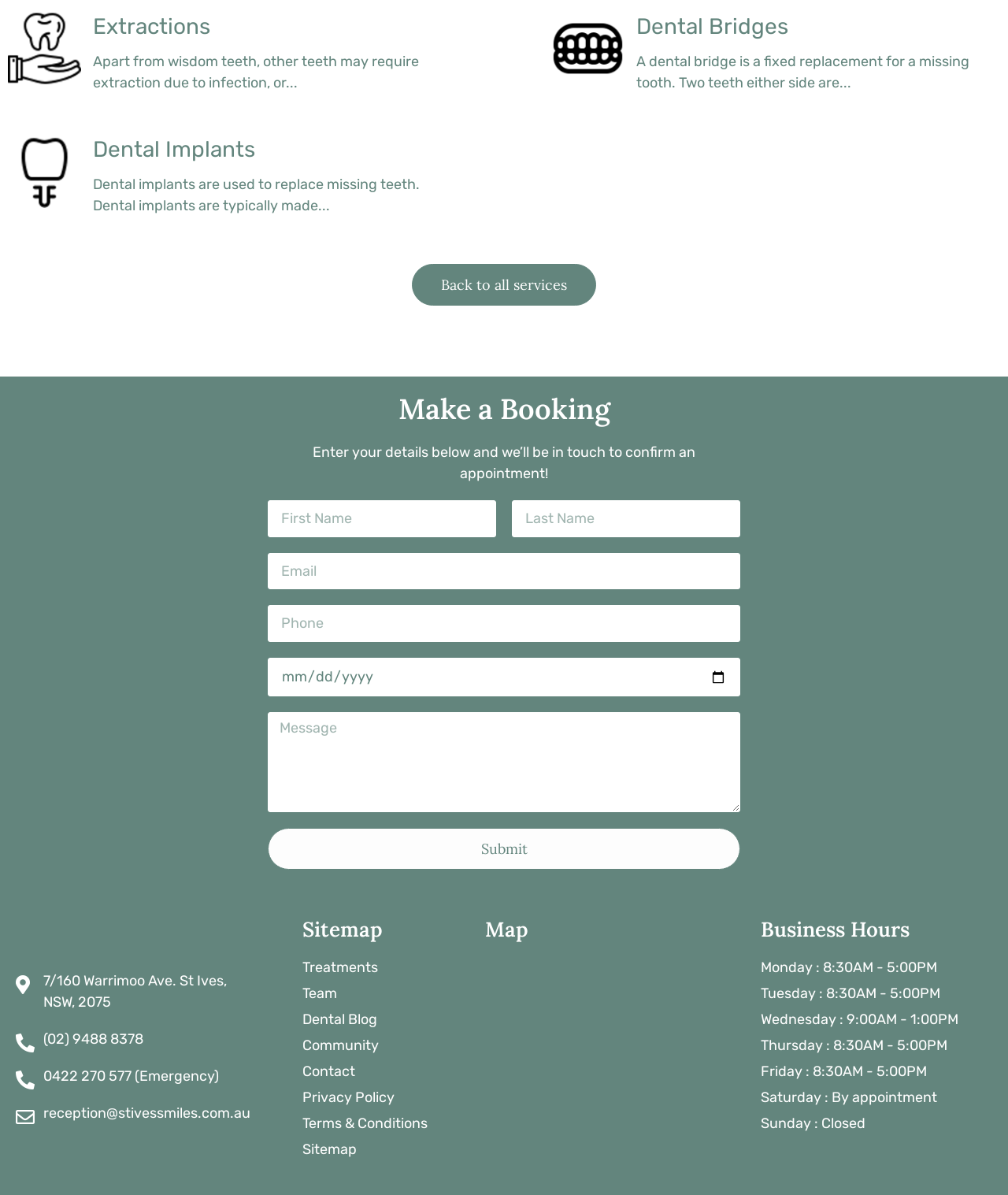Please identify the coordinates of the bounding box for the clickable region that will accomplish this instruction: "Enter your first name".

[0.266, 0.418, 0.492, 0.449]